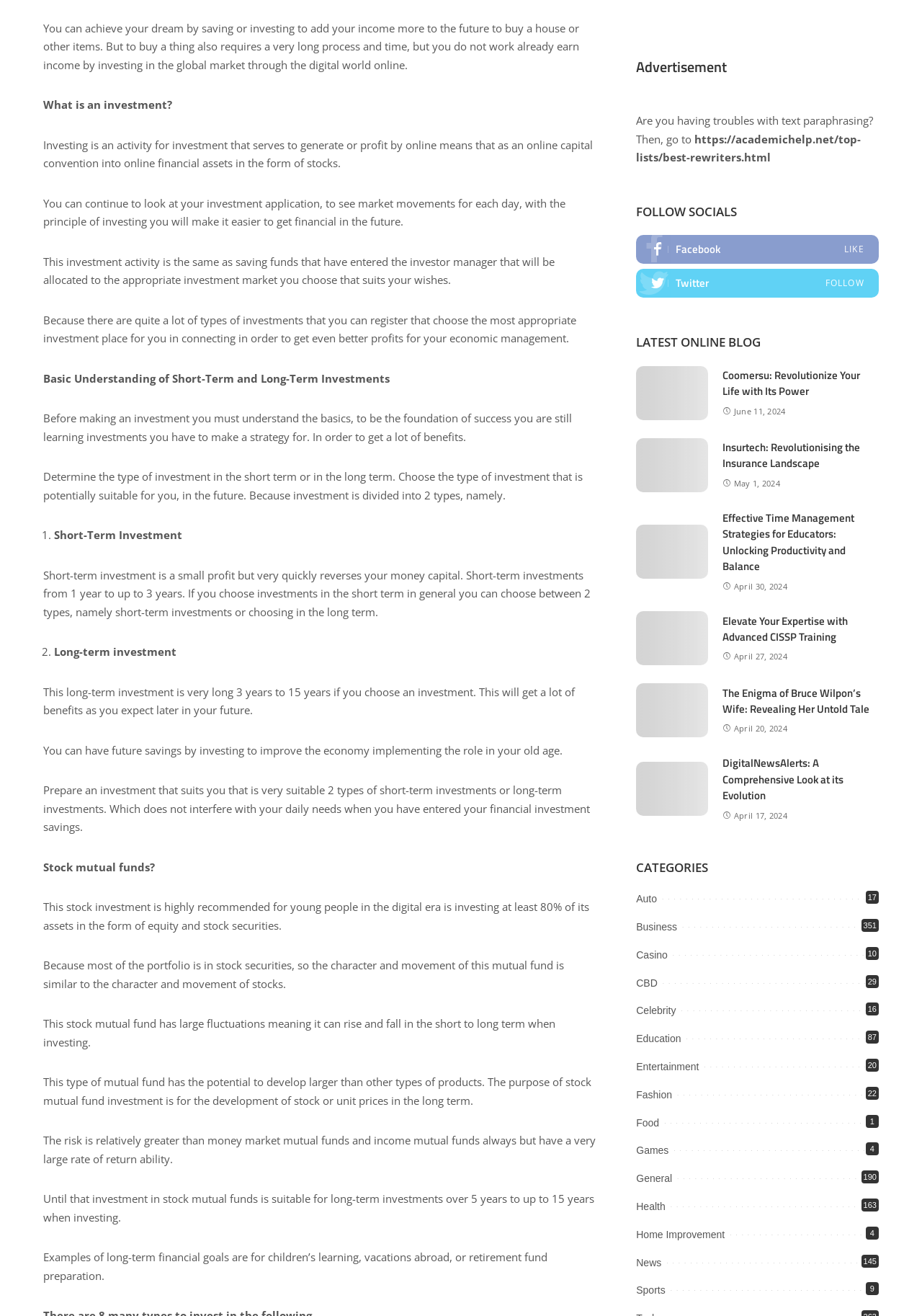What is investing?
Answer the question based on the image using a single word or a brief phrase.

Activity to generate profit